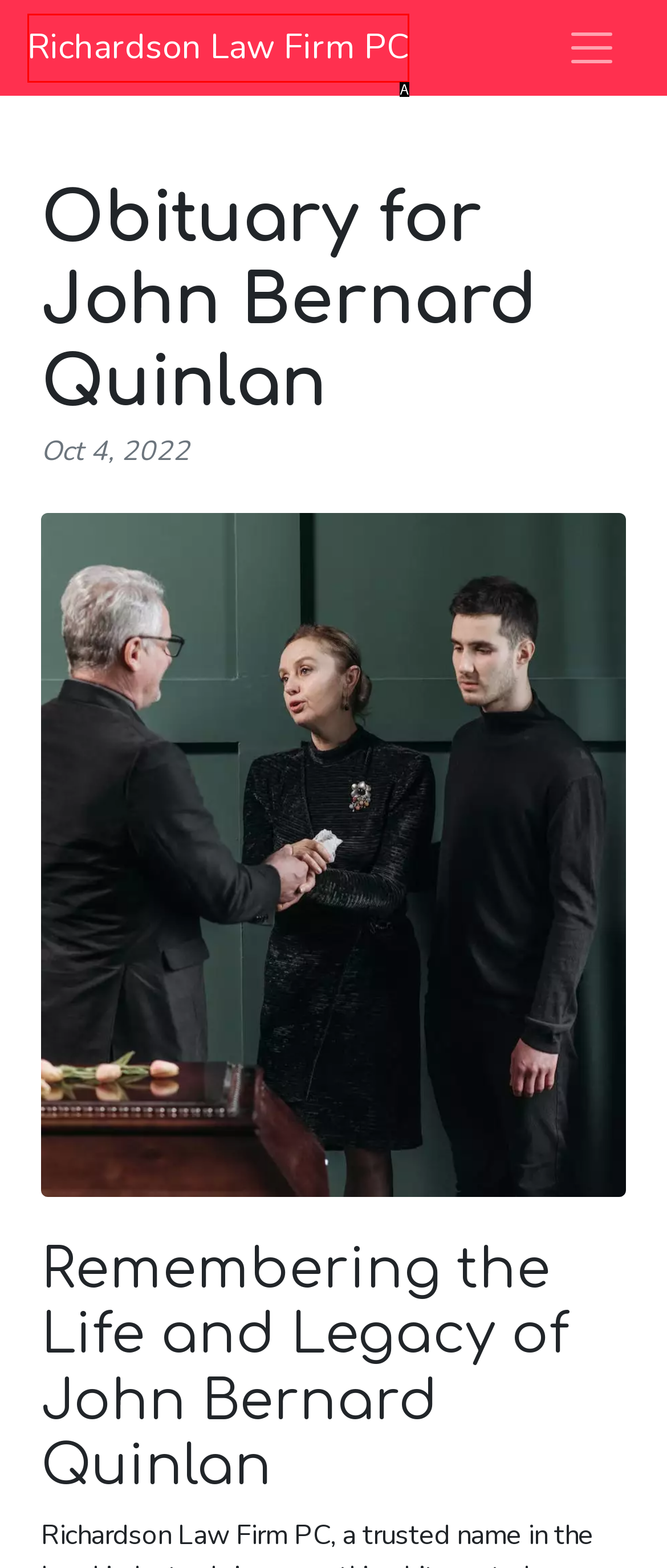Find the HTML element that corresponds to the description: Understanding Mycelium. Indicate your selection by the letter of the appropriate option.

None